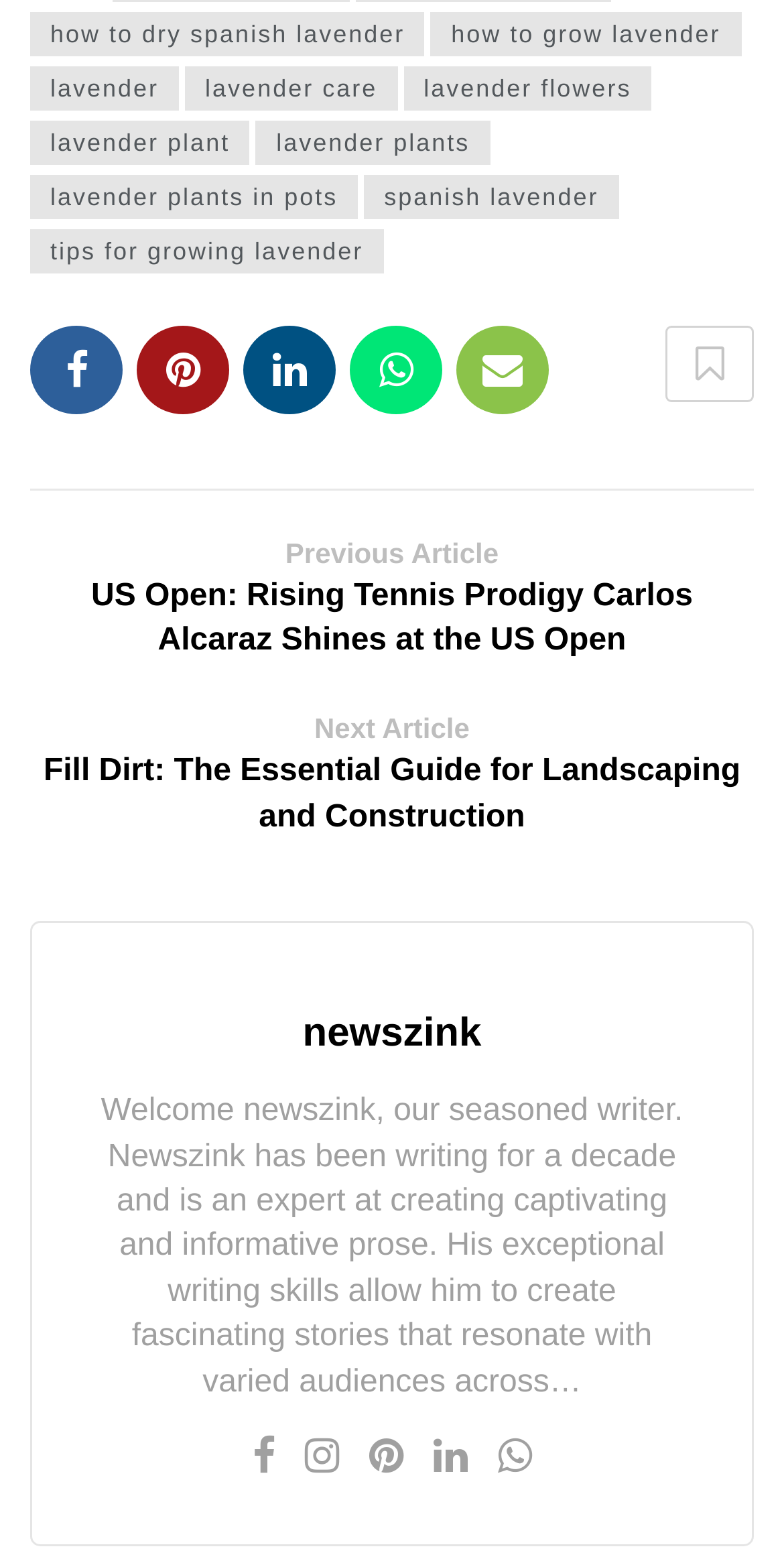Please indicate the bounding box coordinates of the element's region to be clicked to achieve the instruction: "read about US Open: Rising Tennis Prodigy Carlos Alcaraz Shines at the US Open". Provide the coordinates as four float numbers between 0 and 1, i.e., [left, top, right, bottom].

[0.038, 0.369, 0.962, 0.427]